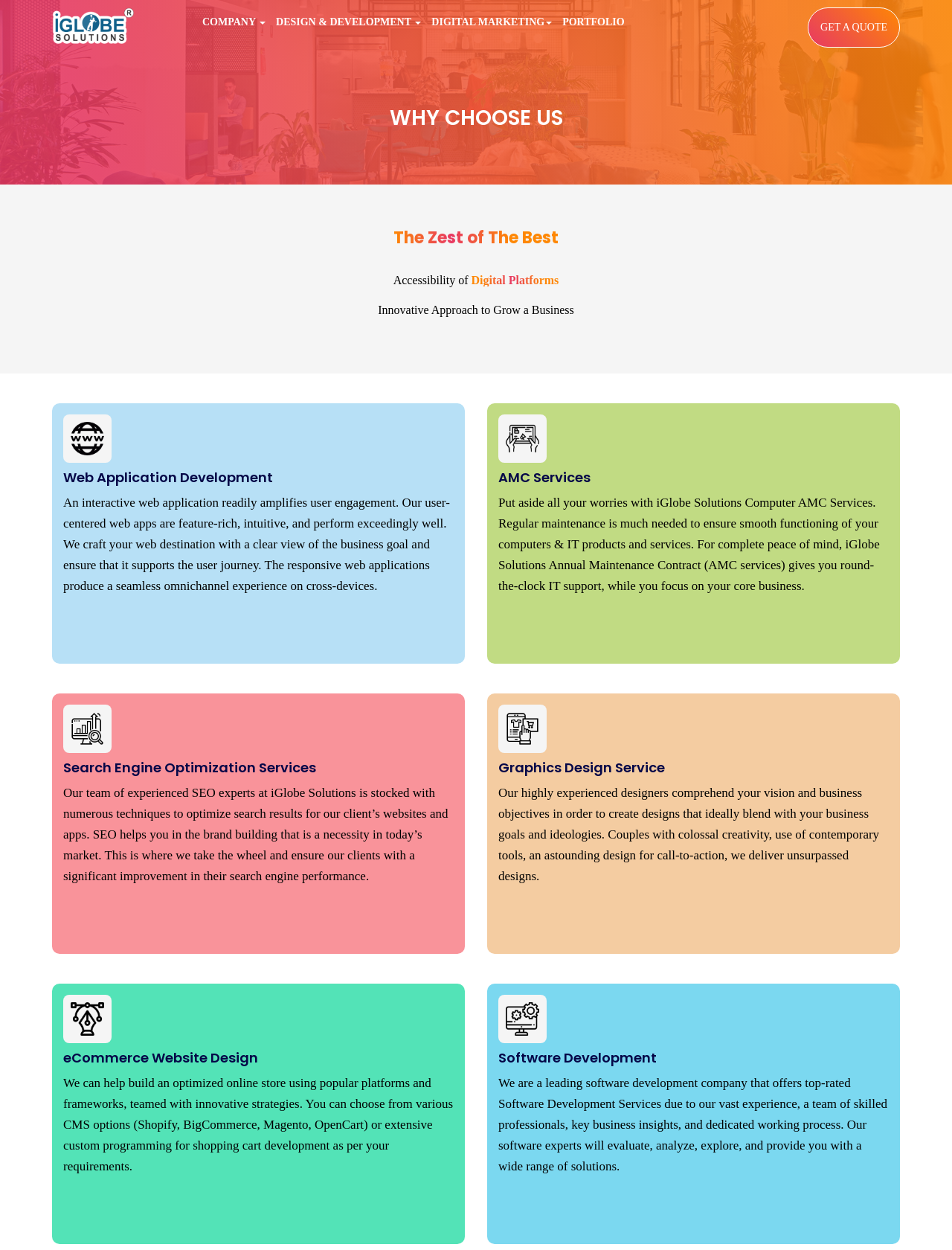From the webpage screenshot, predict the bounding box coordinates (top-left x, top-left y, bottom-right x, bottom-right y) for the UI element described here: Portfolio

[0.585, 0.006, 0.661, 0.03]